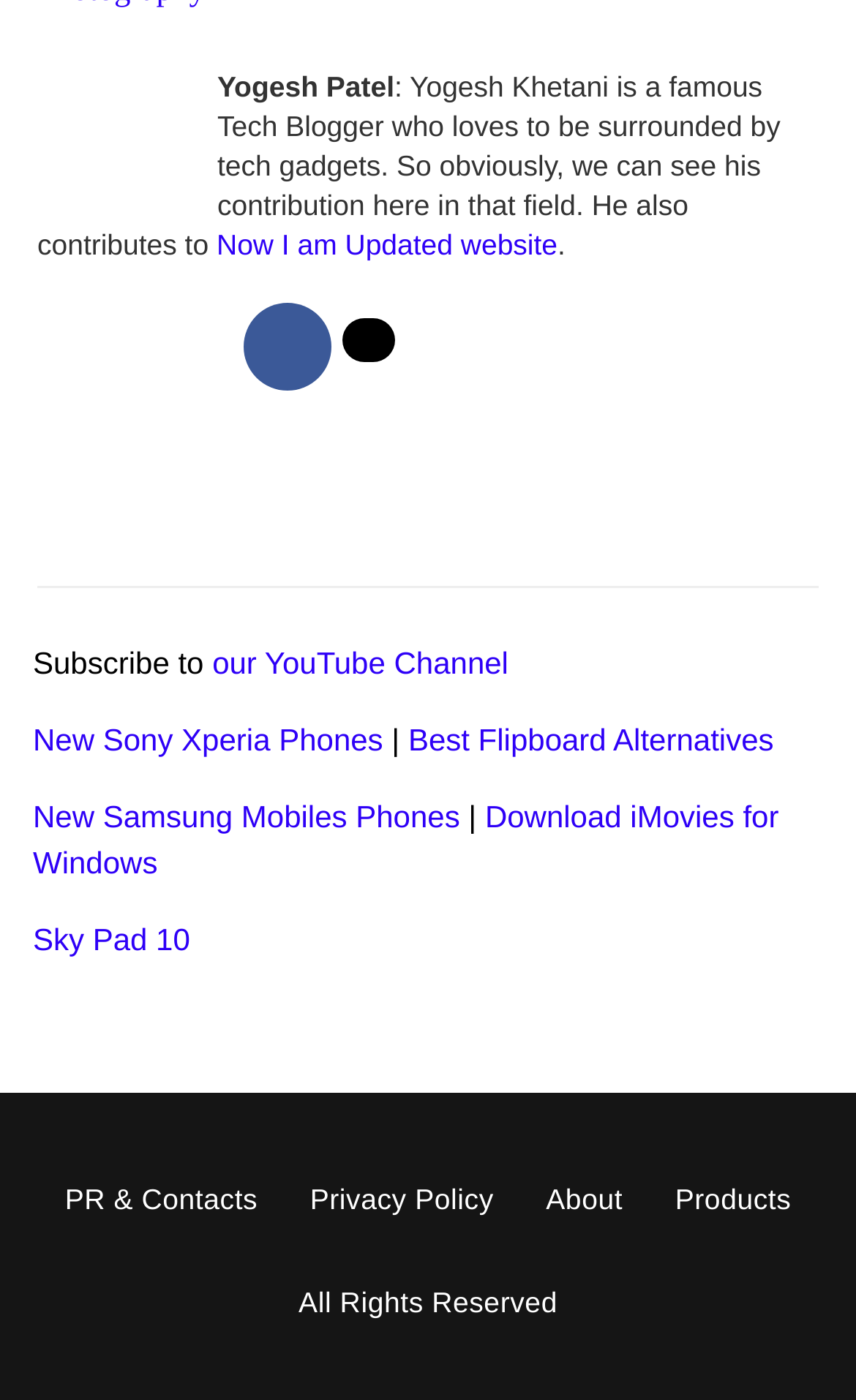Please specify the bounding box coordinates in the format (top-left x, top-left y, bottom-right x, bottom-right y), with all values as floating point numbers between 0 and 1. Identify the bounding box of the UI element described by: Sky Pad 10

[0.038, 0.659, 0.222, 0.684]